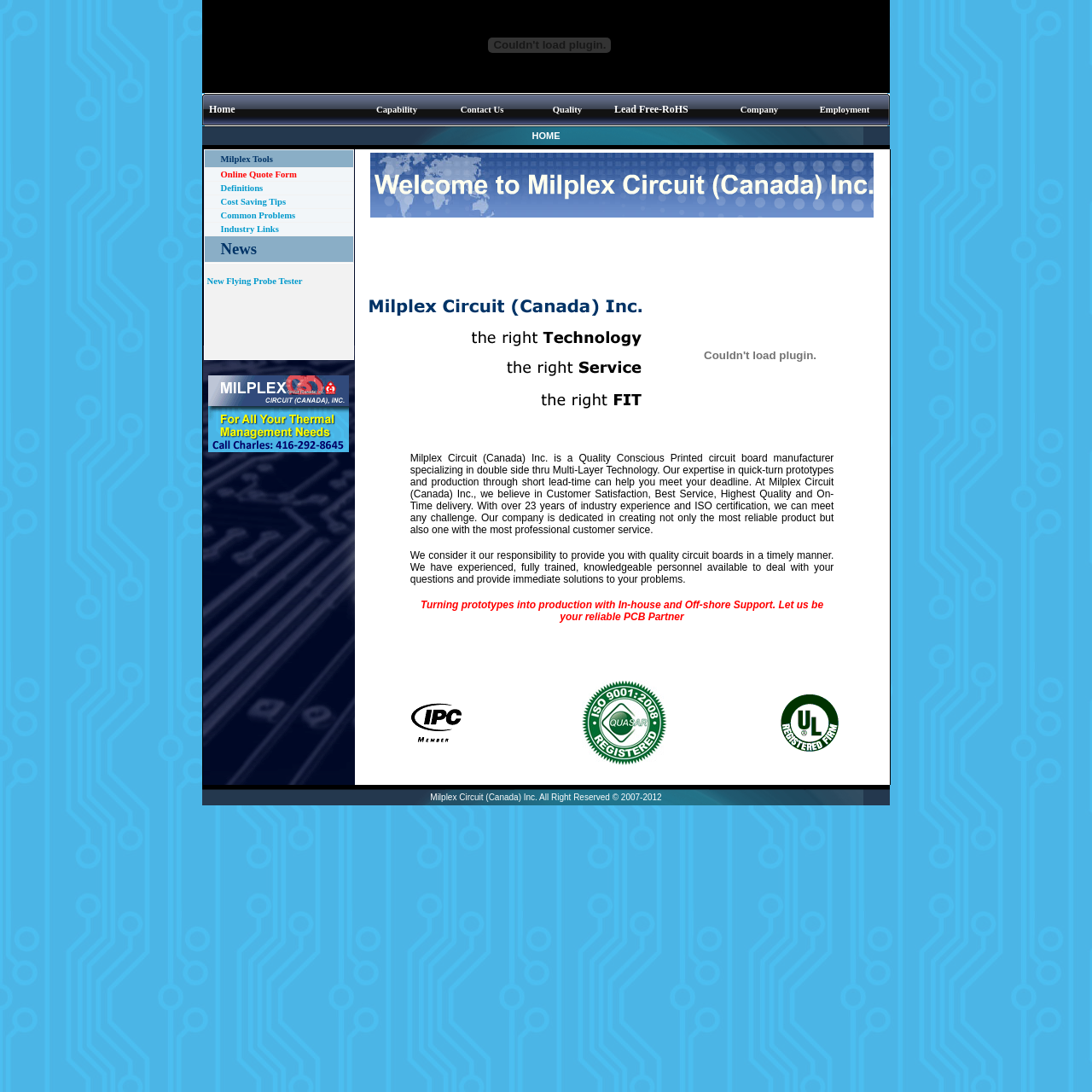Find the bounding box coordinates of the clickable area that will achieve the following instruction: "Click on Home".

[0.188, 0.088, 0.324, 0.113]